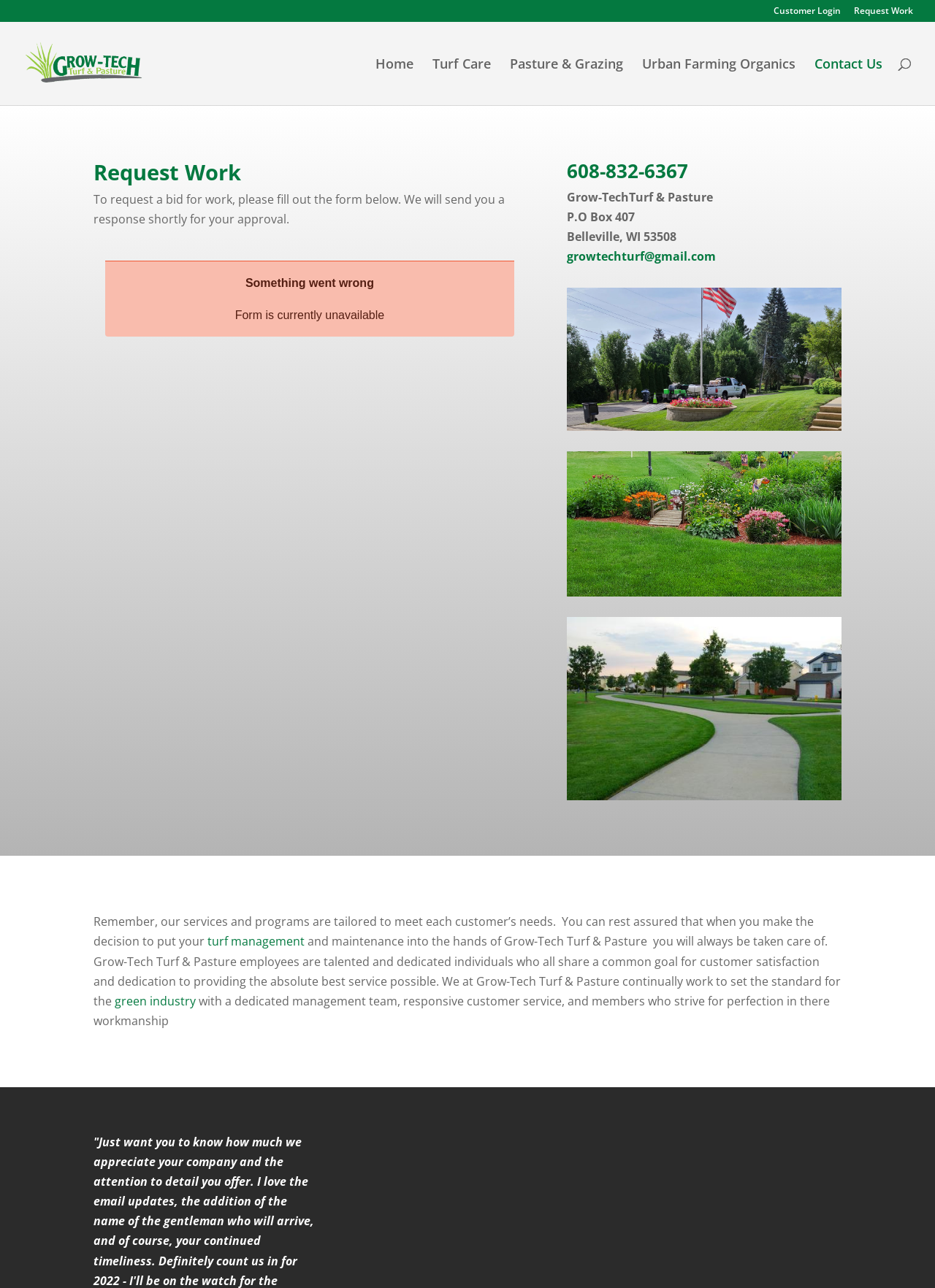Please locate the bounding box coordinates for the element that should be clicked to achieve the following instruction: "Search for something". Ensure the coordinates are given as four float numbers between 0 and 1, i.e., [left, top, right, bottom].

[0.053, 0.017, 0.953, 0.018]